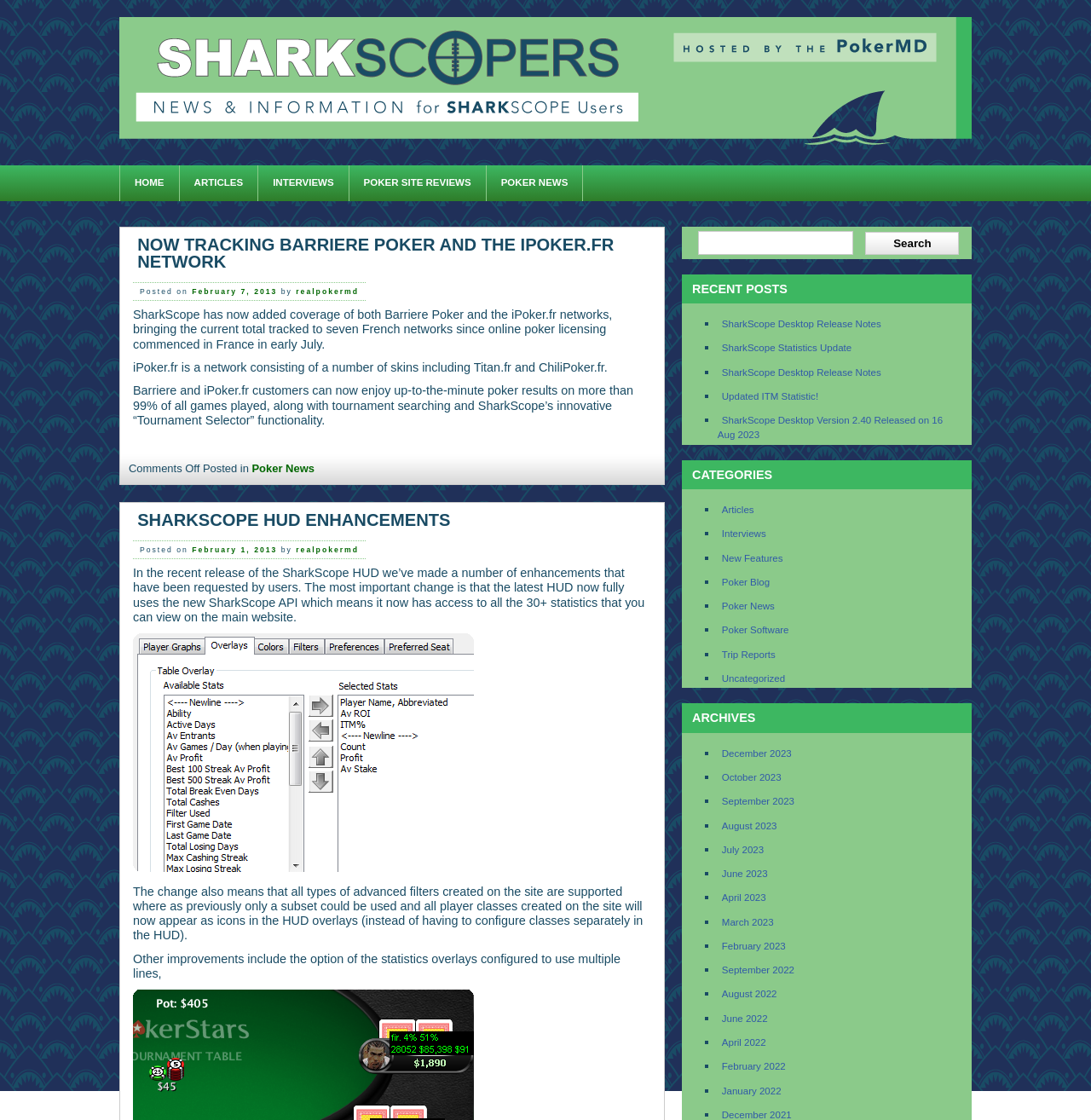Identify the bounding box for the UI element specified in this description: "June 2023". The coordinates must be four float numbers between 0 and 1, formatted as [left, top, right, bottom].

[0.662, 0.776, 0.704, 0.785]